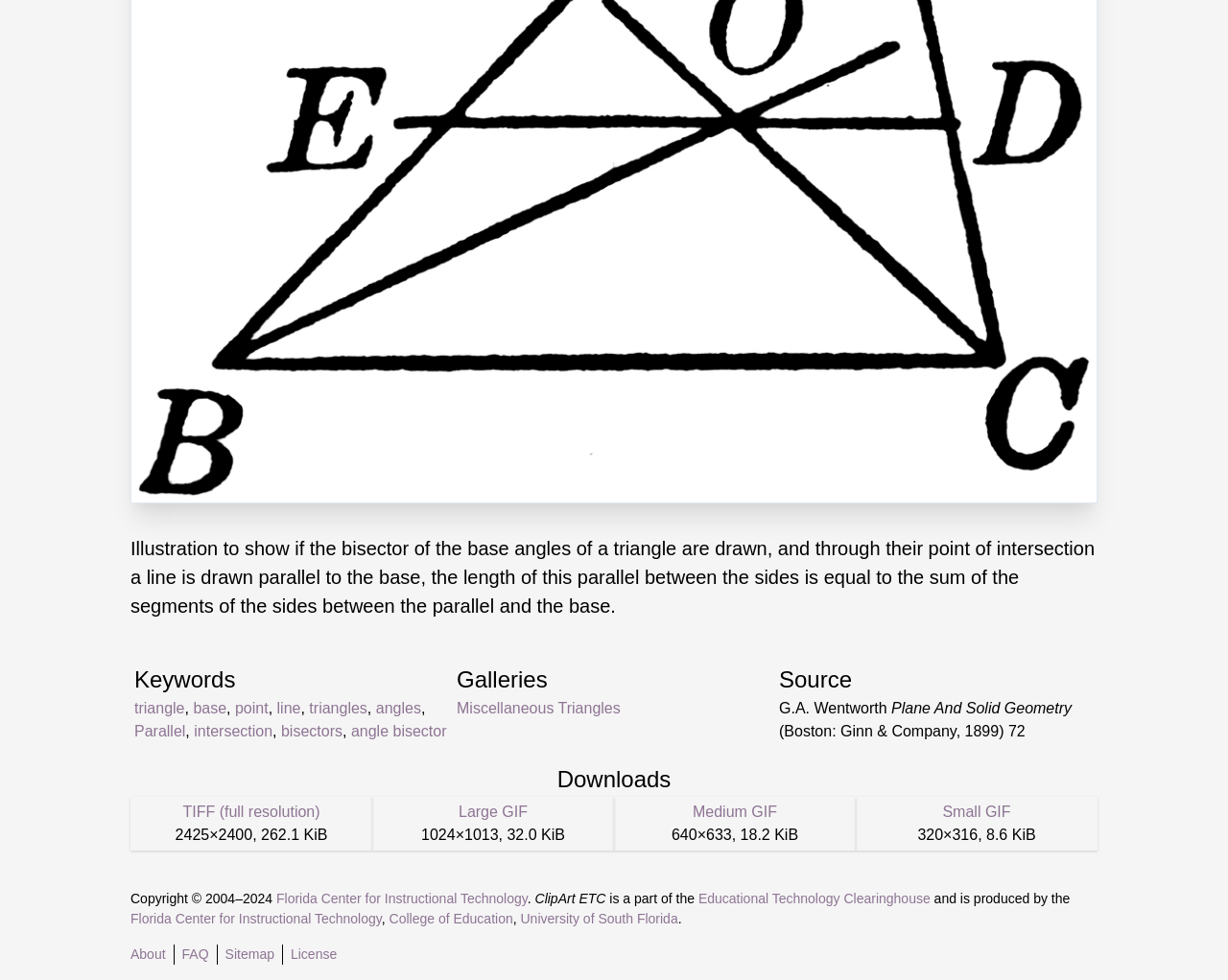Locate the bounding box for the described UI element: "Educational Technology Clearinghouse". Ensure the coordinates are four float numbers between 0 and 1, formatted as [left, top, right, bottom].

[0.569, 0.909, 0.758, 0.925]